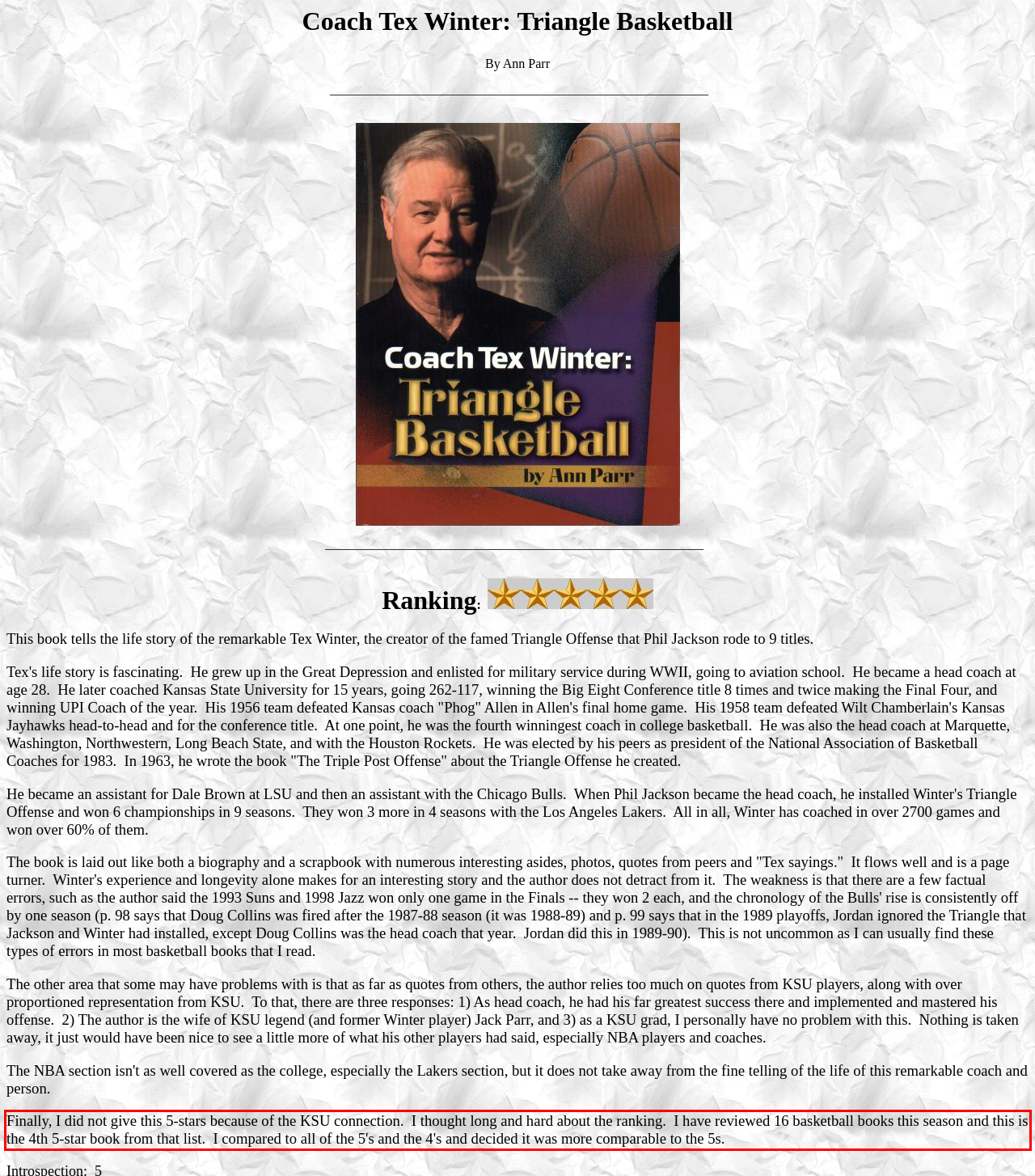You have a webpage screenshot with a red rectangle surrounding a UI element. Extract the text content from within this red bounding box.

Finally, I did not give this 5-stars because of the KSU connection. I thought long and hard about the ranking. I have reviewed 16 basketball books this season and this is the 4th 5-star book from that list. I compared to all of the 5's and the 4's and decided it was more comparable to the 5s.